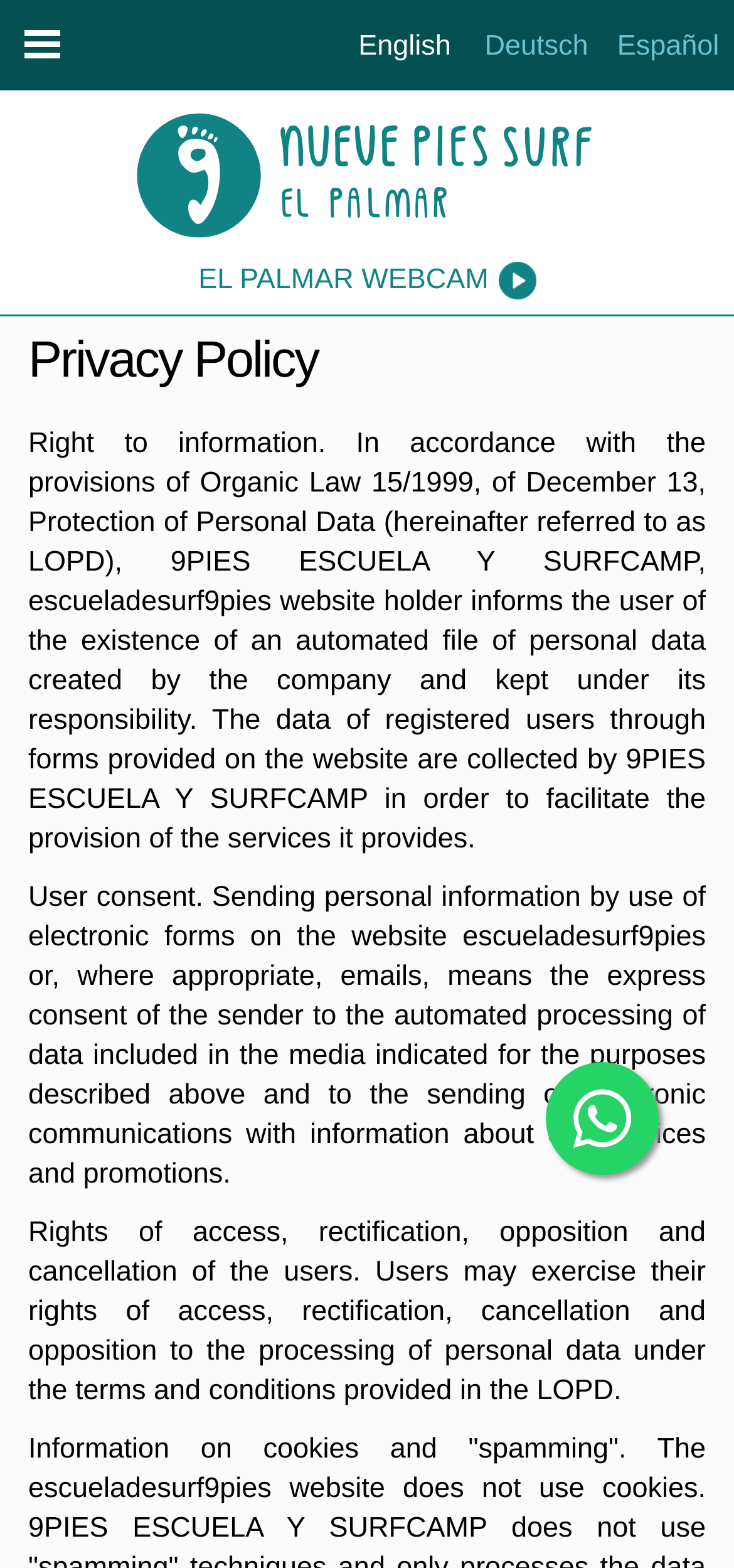What is the purpose of the automated file of personal data?
Please look at the screenshot and answer using one word or phrase.

To facilitate services